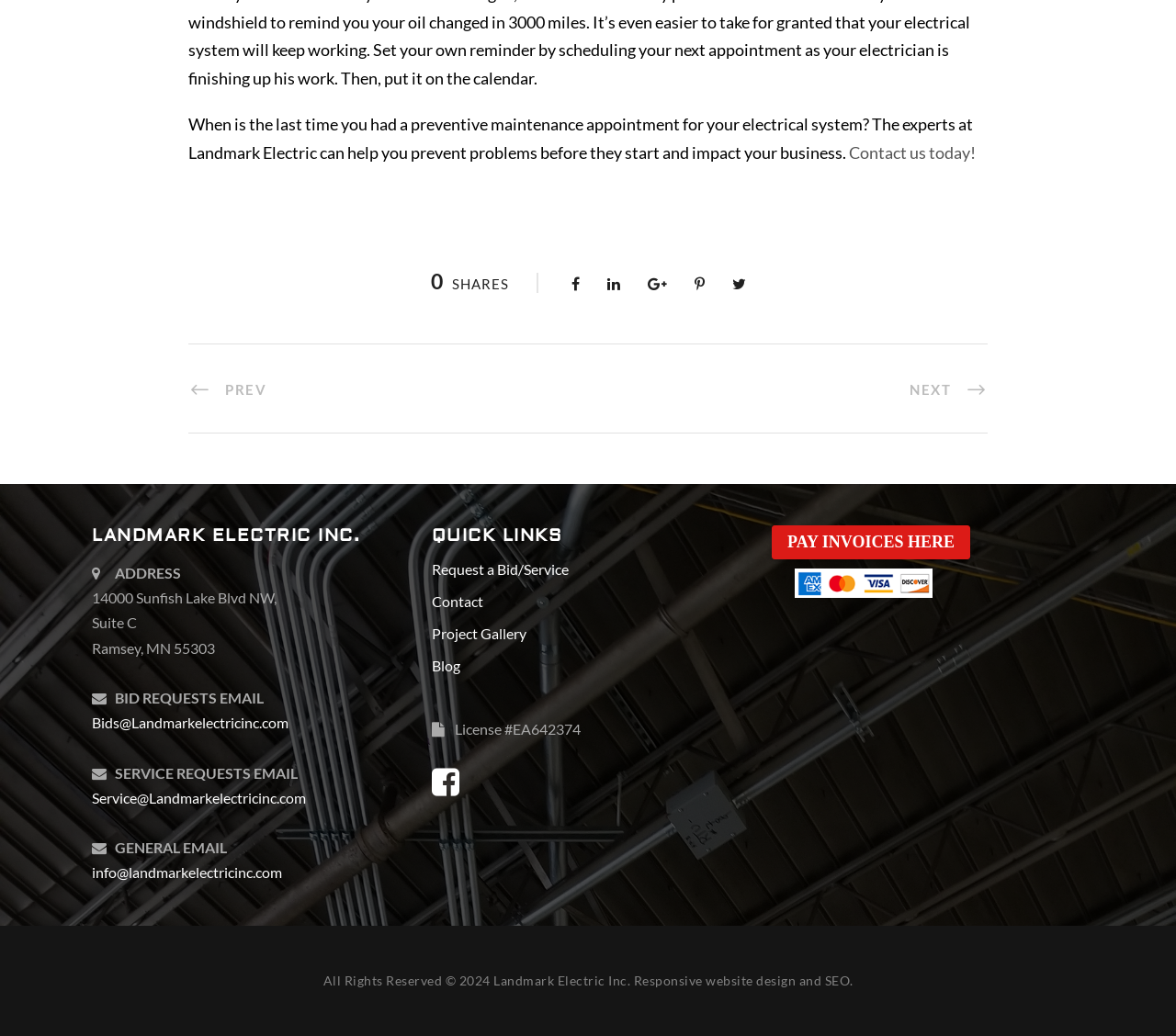Using the information in the image, could you please answer the following question in detail:
What is the company name?

I found the company name by looking at the heading element with the text 'LANDMARK ELECTRIC INC.' which is located at the top of the webpage.